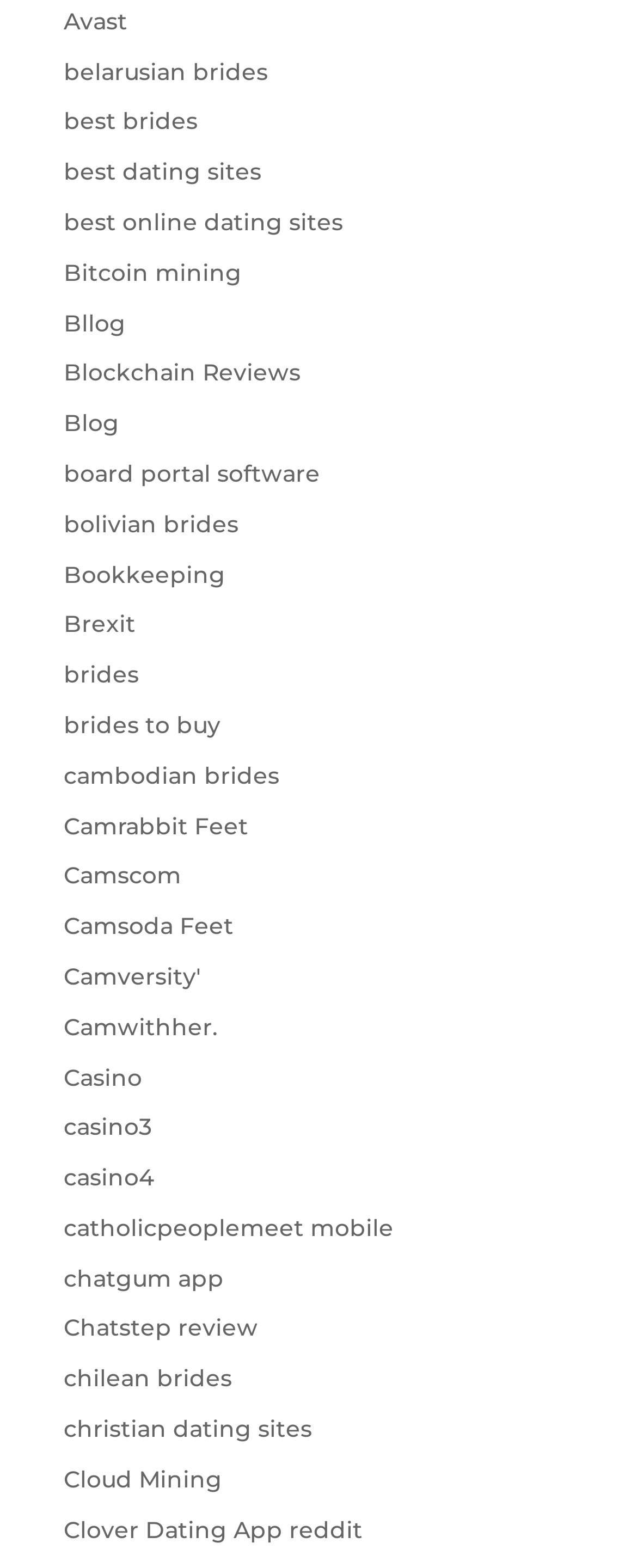Is there a link about Bitcoin on this webpage?
Provide an in-depth and detailed answer to the question.

I searched the OCR text of the link elements and found that there is a link with the text 'Bitcoin mining'.